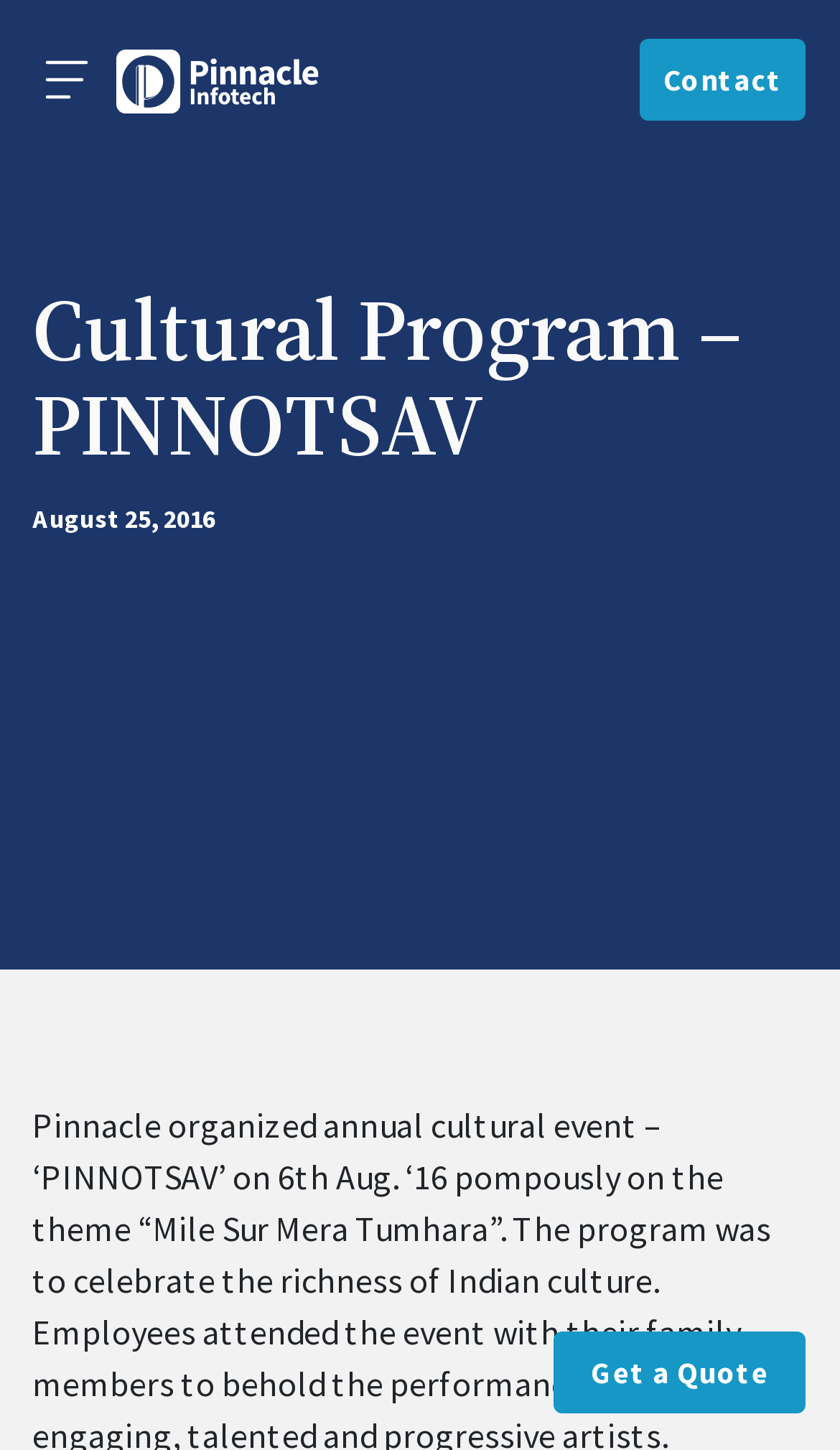What is the logo above the navigation menu?
Provide a short answer using one word or a brief phrase based on the image.

Pinnacle Infotech